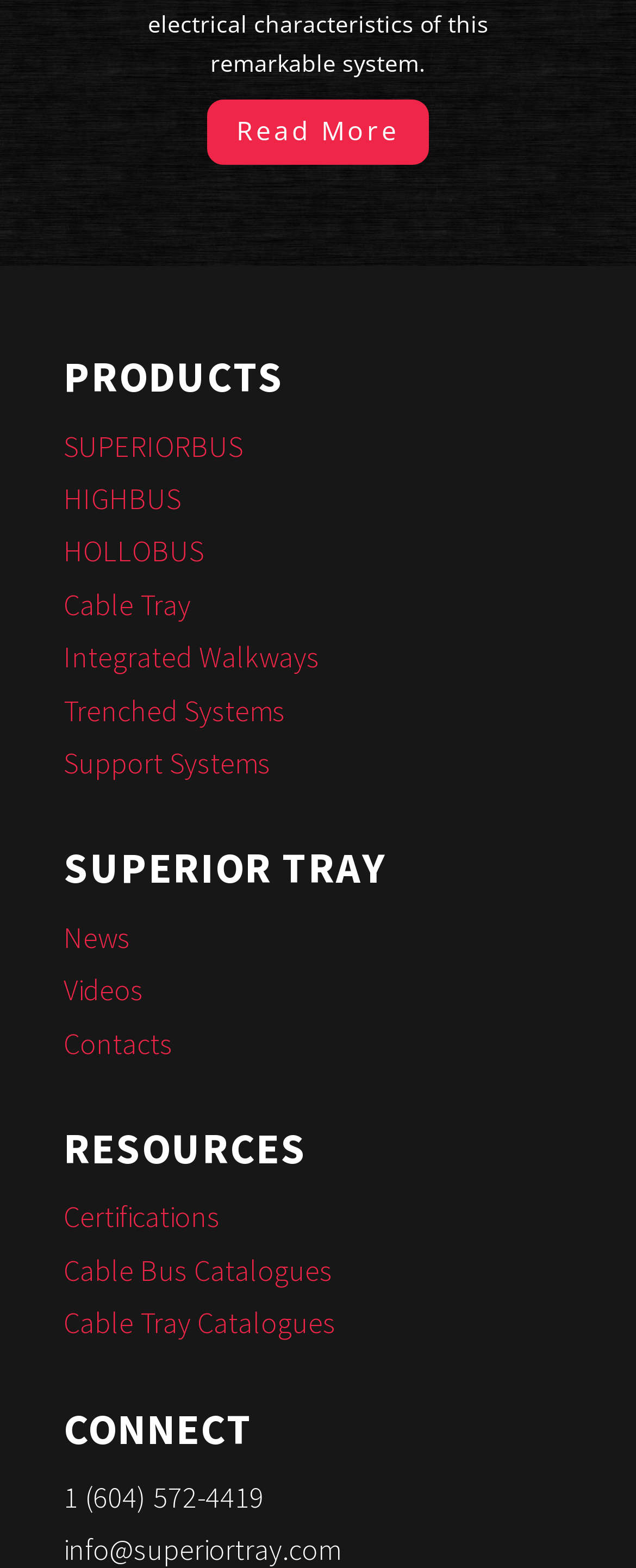Can you show the bounding box coordinates of the region to click on to complete the task described in the instruction: "Go to SUPERIORBUS"?

[0.1, 0.272, 0.382, 0.296]